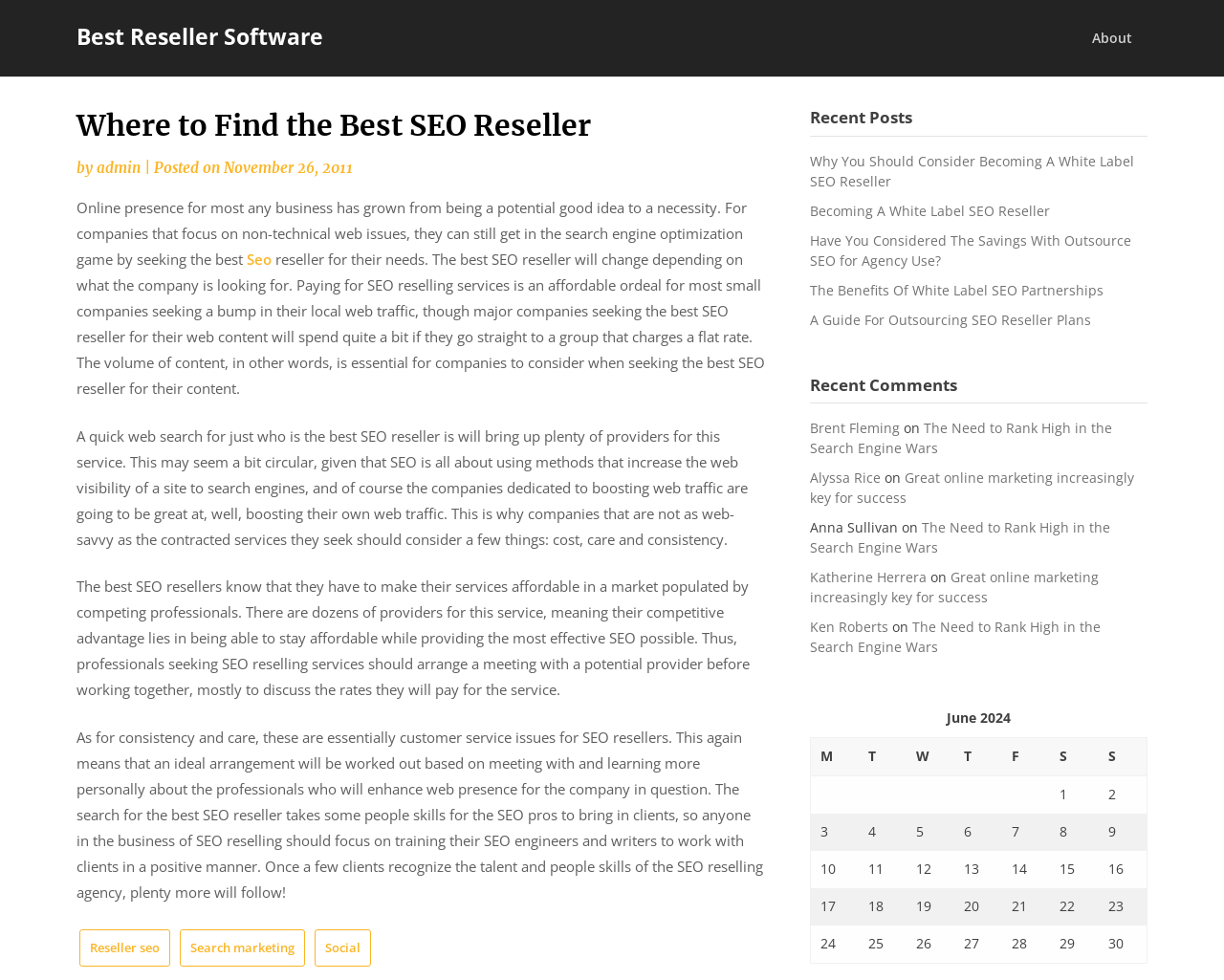What is the purpose of seeking an SEO reseller?
Please respond to the question with a detailed and informative answer.

The purpose of seeking an SEO reseller can be inferred from the article, which states that paying for SEO reselling services is an affordable way for small companies to increase their local web traffic.